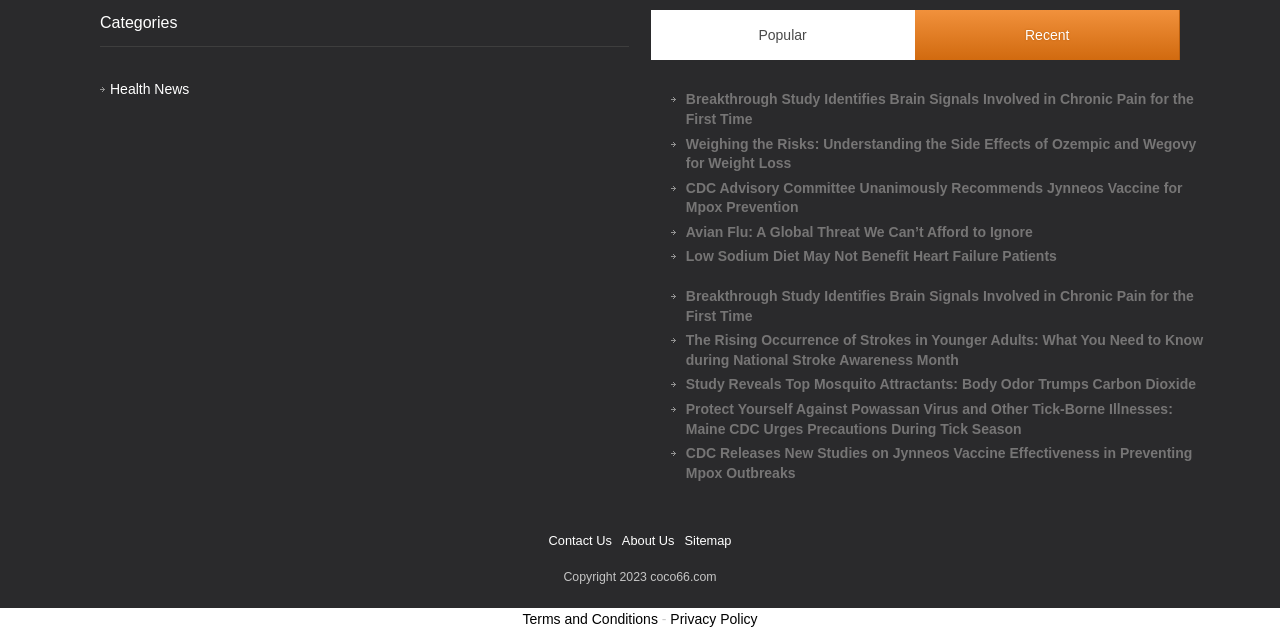Please provide a one-word or phrase answer to the question: 
How many articles are displayed on the page?

9